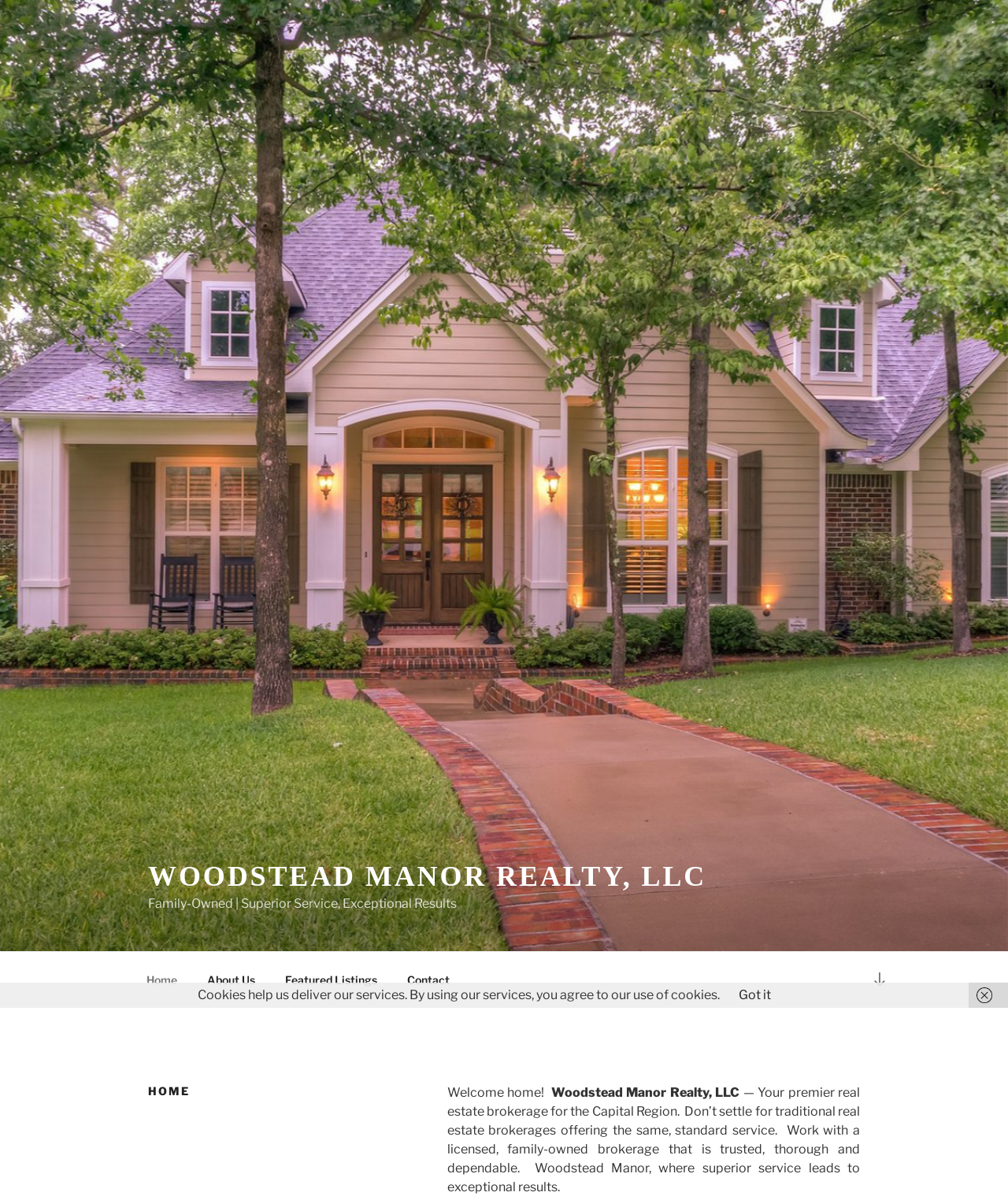Locate the bounding box coordinates of the UI element described by: "About Us". Provide the coordinates as four float numbers between 0 and 1, formatted as [left, top, right, bottom].

[0.191, 0.803, 0.266, 0.835]